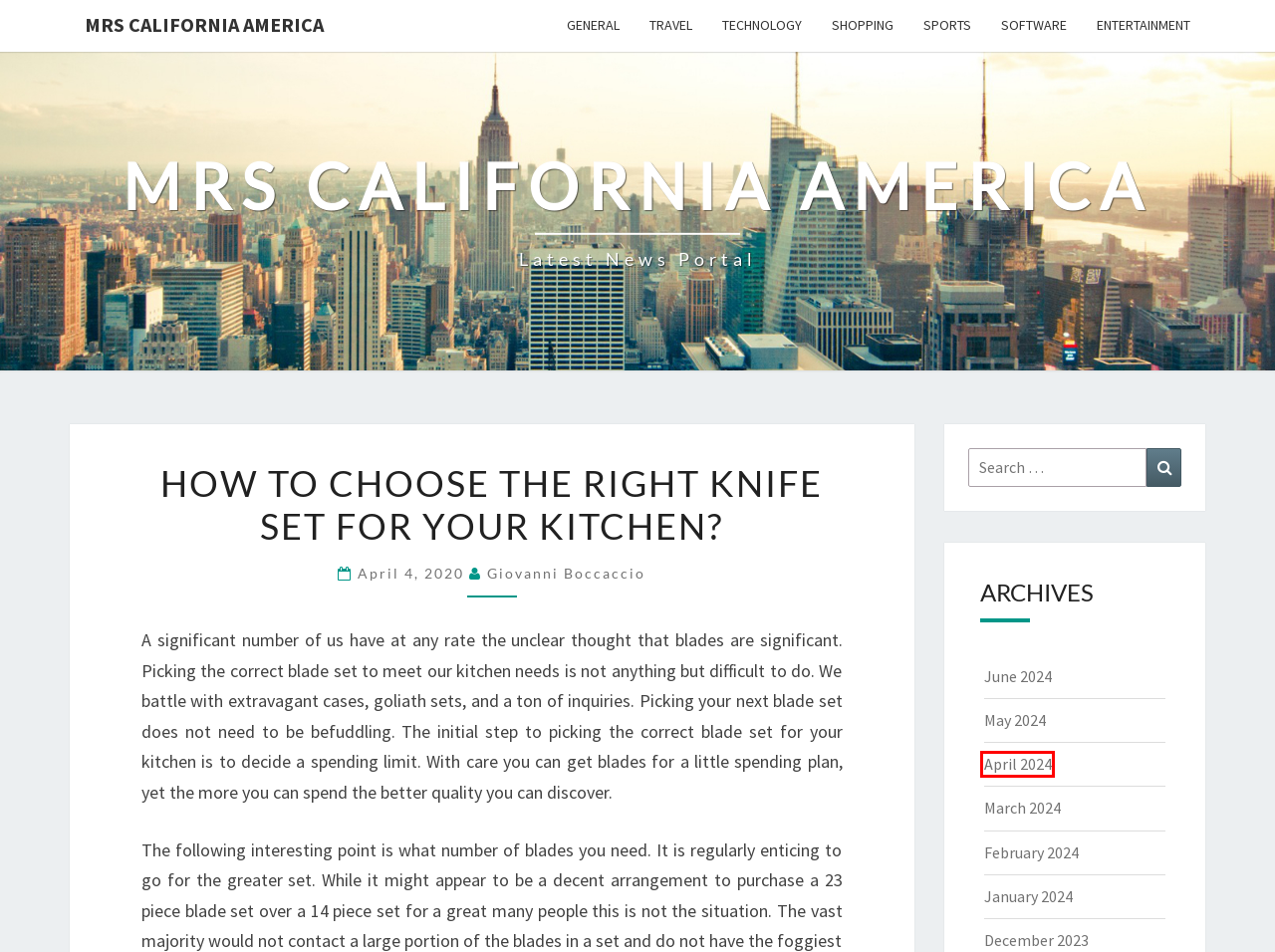You are provided a screenshot of a webpage featuring a red bounding box around a UI element. Choose the webpage description that most accurately represents the new webpage after clicking the element within the red bounding box. Here are the candidates:
A. Giovanni Boccaccio – Mrs California America
B. December 2023 – Mrs California America
C. General – Mrs California America
D. May 2024 – Mrs California America
E. April 2024 – Mrs California America
F. Shopping – Mrs California America
G. Technology – Mrs California America
H. Sports – Mrs California America

E